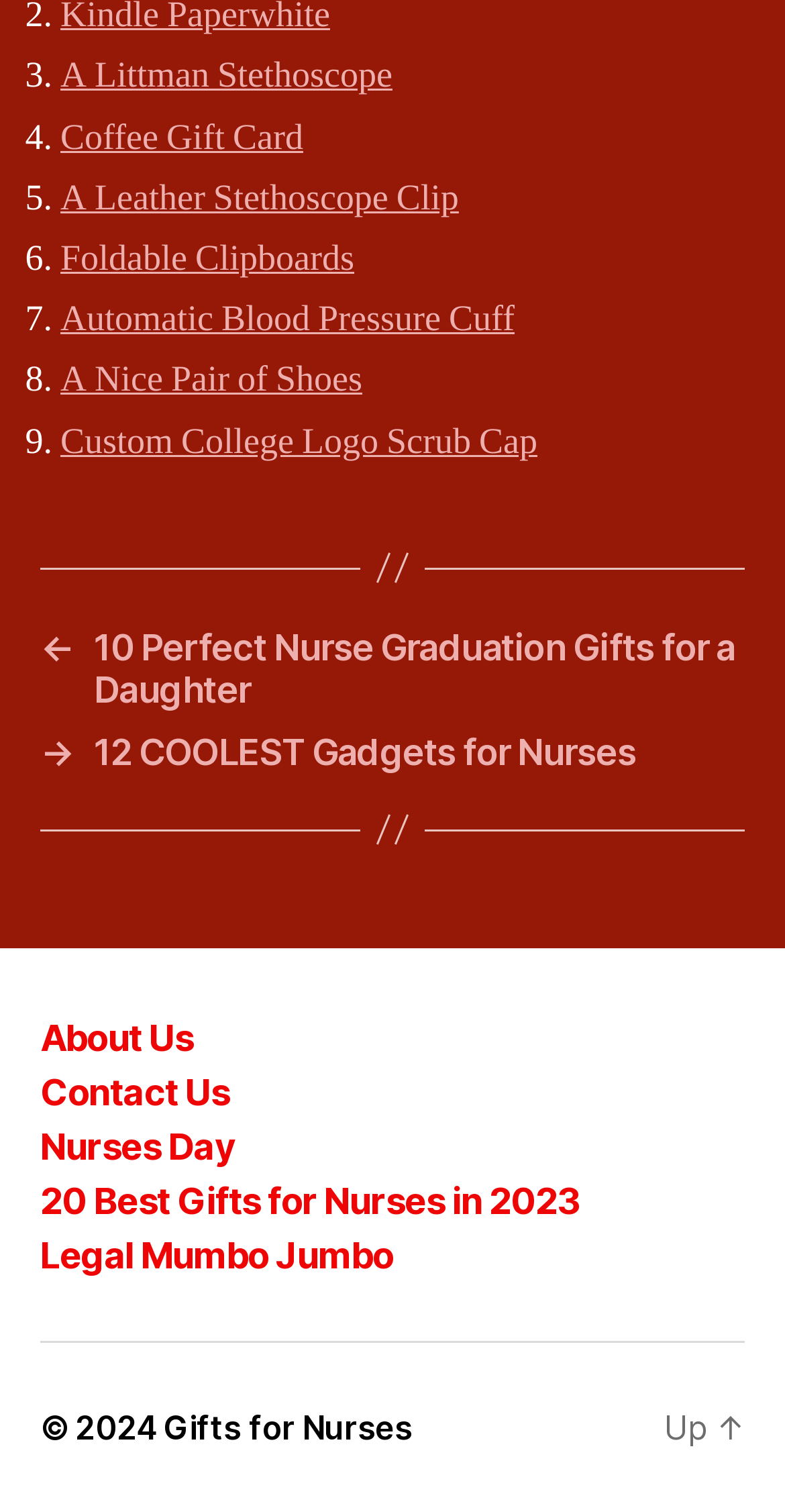Find the bounding box coordinates of the element you need to click on to perform this action: 'Scroll up'. The coordinates should be represented by four float values between 0 and 1, in the format [left, top, right, bottom].

[0.846, 0.93, 0.949, 0.957]